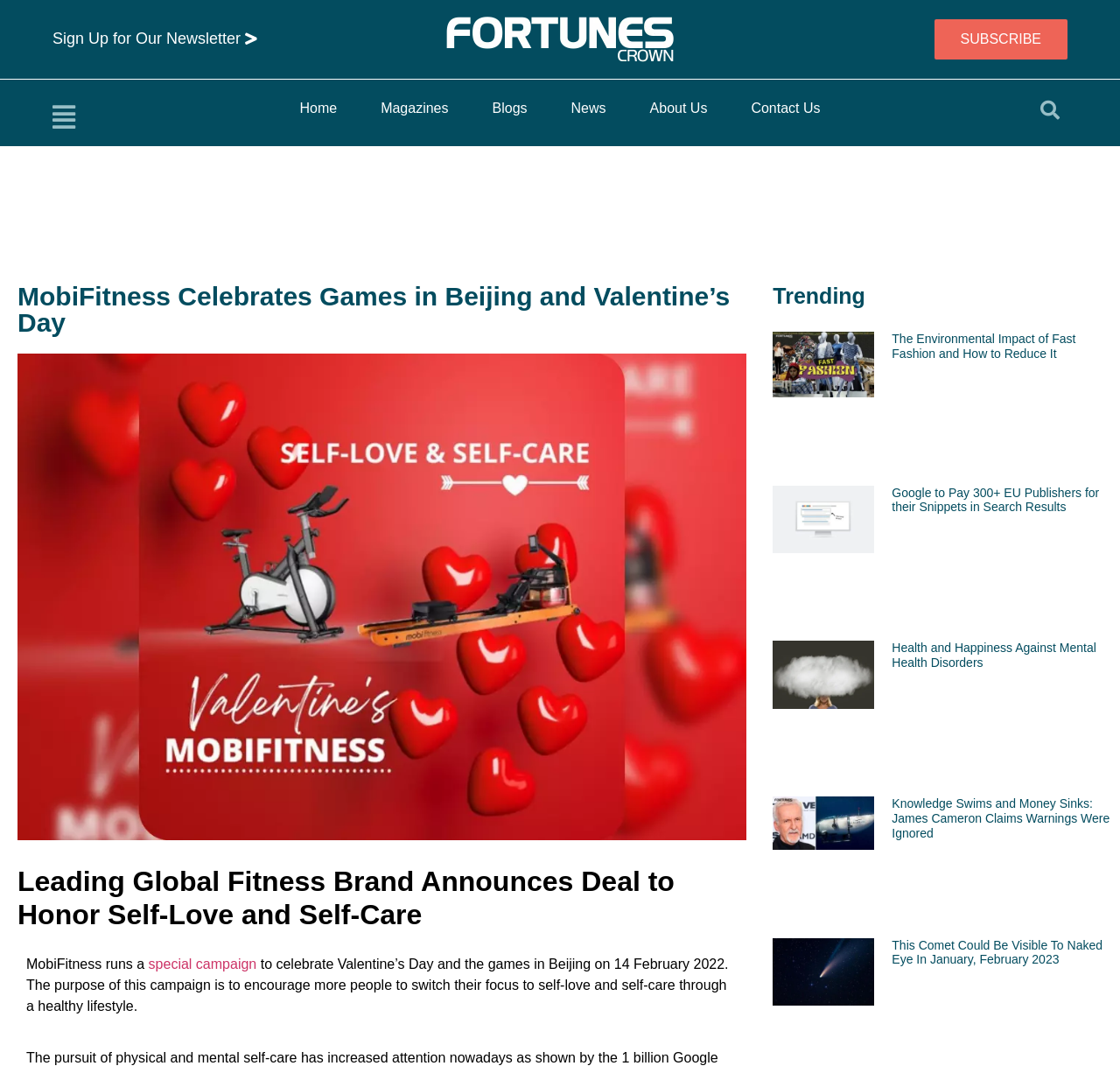Find and provide the bounding box coordinates for the UI element described here: "Sign Up for Our Newsletter". The coordinates should be given as four float numbers between 0 and 1: [left, top, right, bottom].

[0.047, 0.029, 0.23, 0.044]